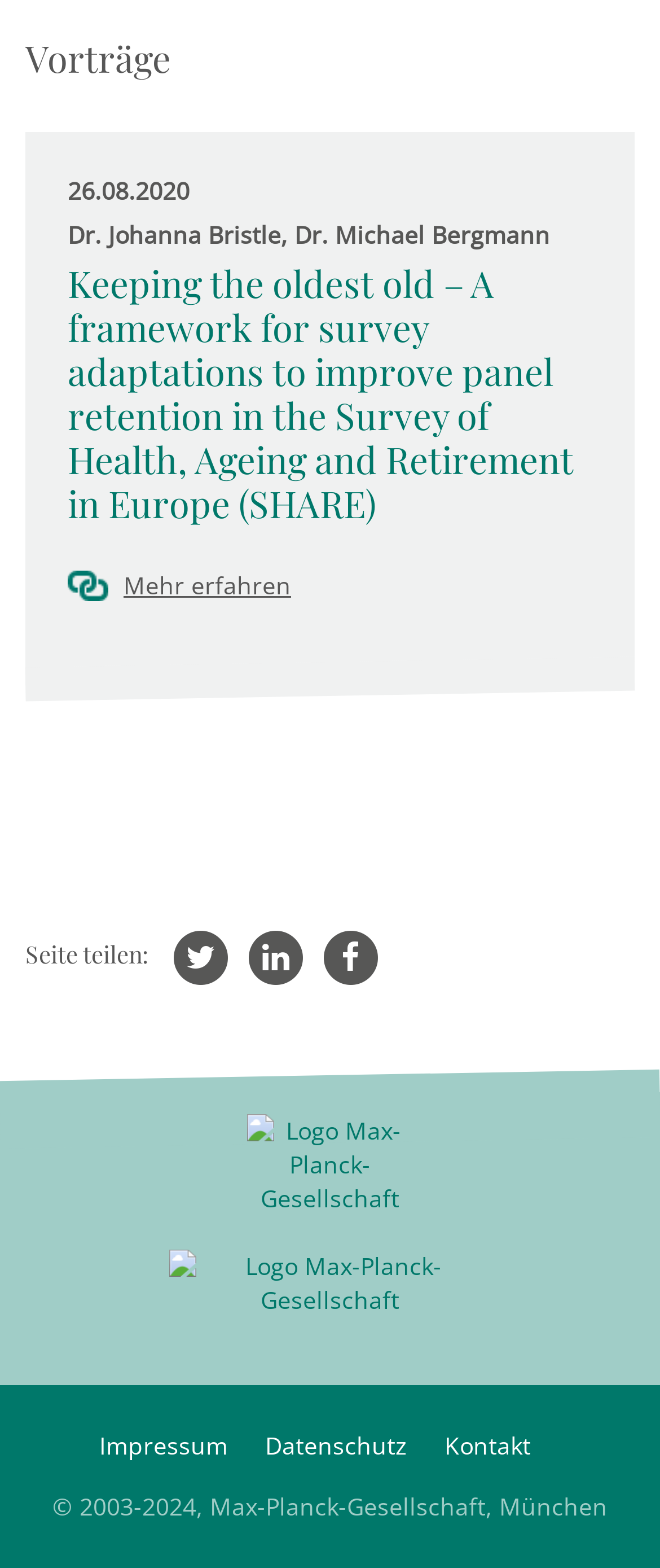Use a single word or phrase to answer the question:
Who are the speakers of the lecture?

Dr. Johanna Bristle, Dr. Michael Bergmann